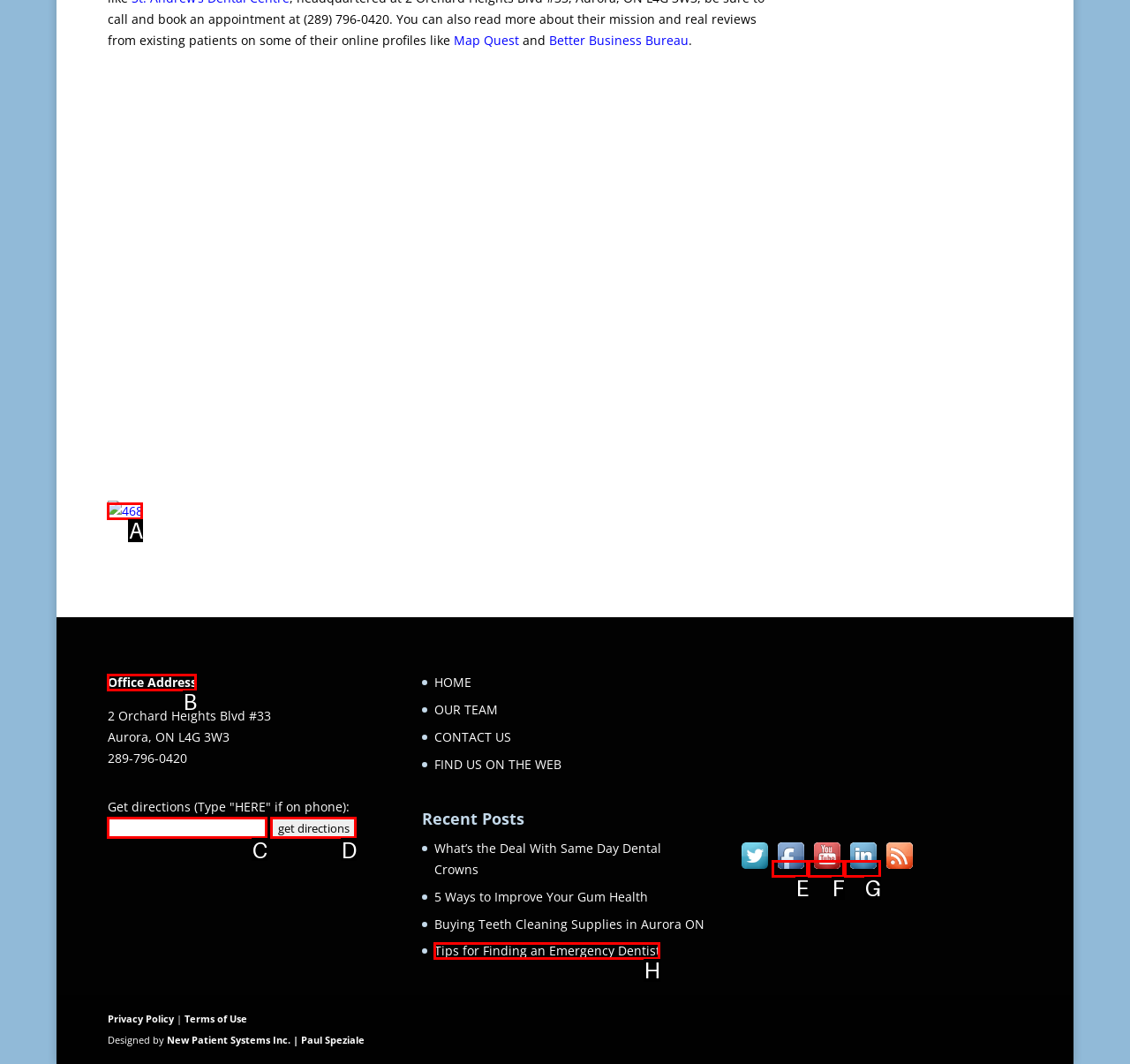Which letter corresponds to the correct option to complete the task: Check the 'Office Address'?
Answer with the letter of the chosen UI element.

B